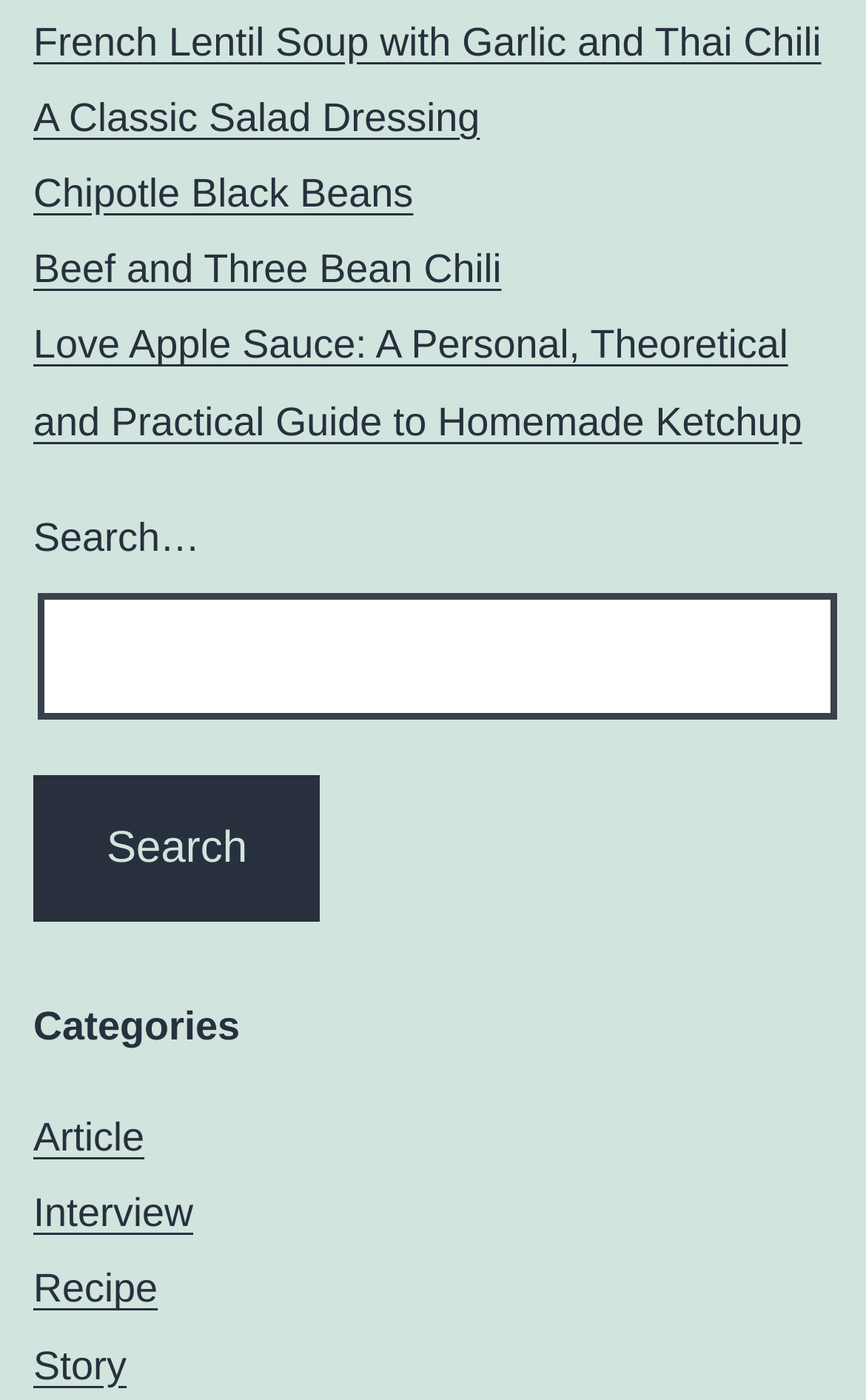Pinpoint the bounding box coordinates of the clickable area needed to execute the instruction: "View university library information". The coordinates should be specified as four float numbers between 0 and 1, i.e., [left, top, right, bottom].

None